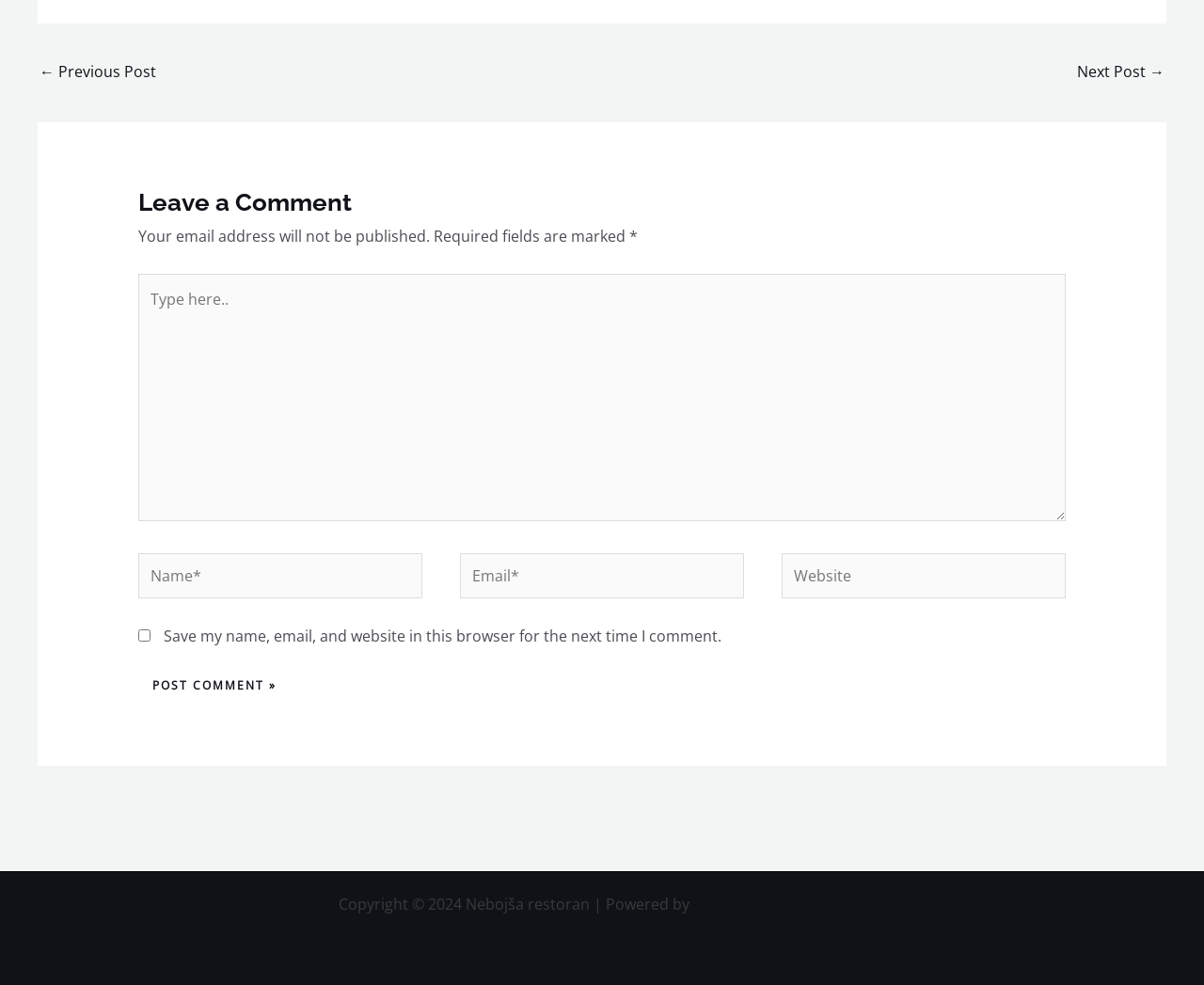Answer the following in one word or a short phrase: 
What is the theme of the website powered by? 

Astra WordPress Theme